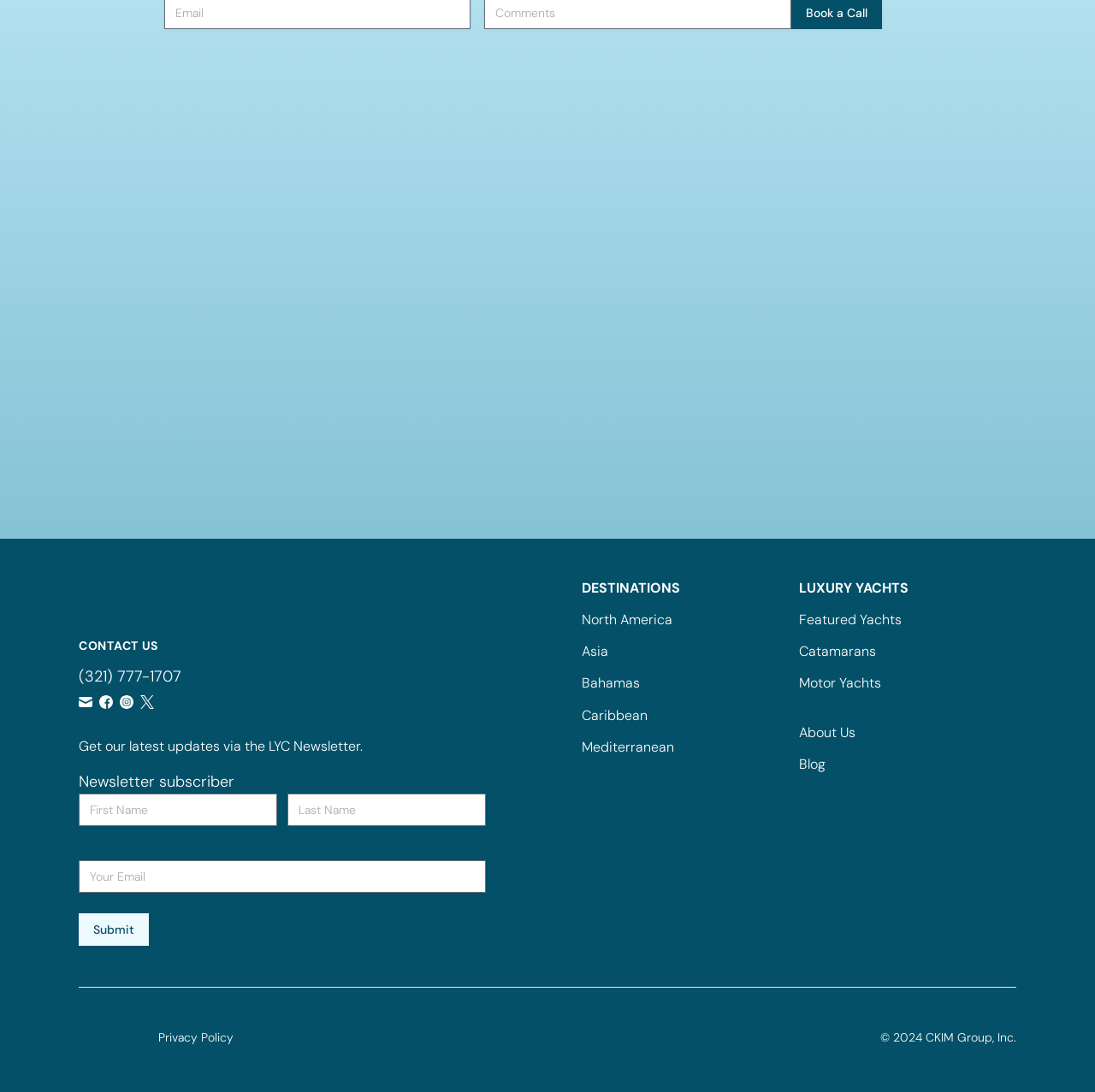Highlight the bounding box coordinates of the region I should click on to meet the following instruction: "View full citation in Vancouver style".

None